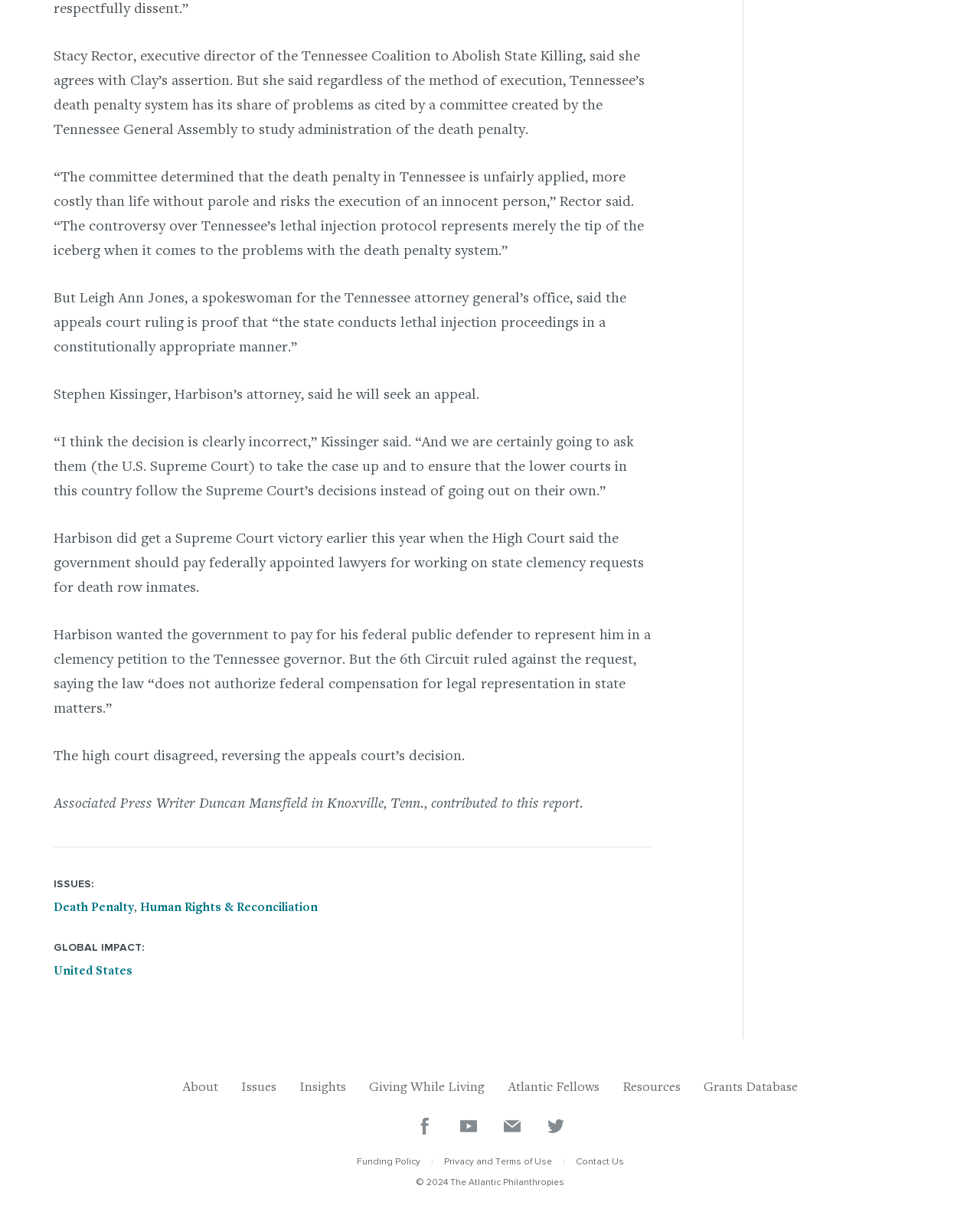Please identify the coordinates of the bounding box for the clickable region that will accomplish this instruction: "Click on 'Death Penalty'".

[0.055, 0.741, 0.137, 0.751]